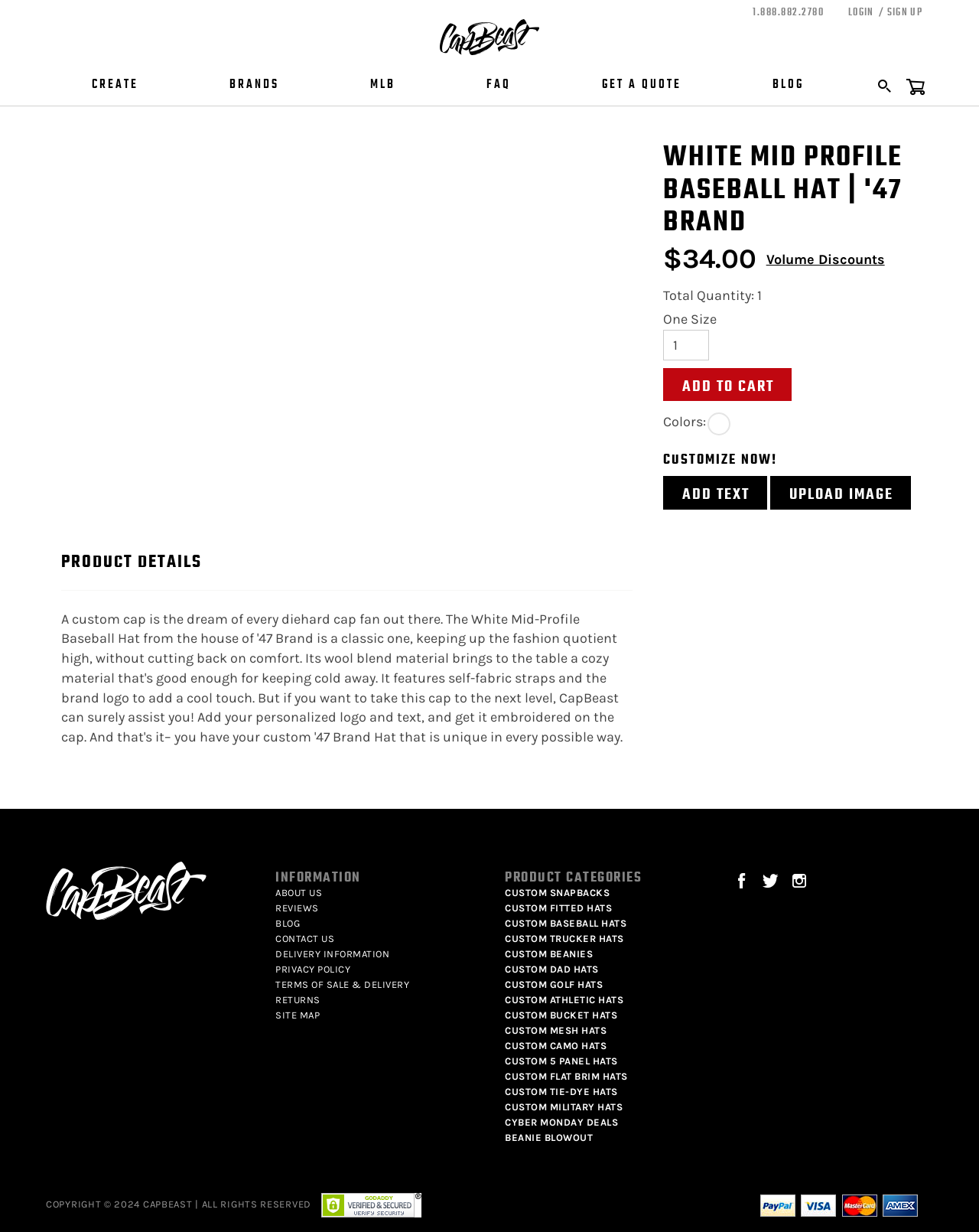Predict the bounding box of the UI element based on the description: "Terms of Sale & Delivery". The coordinates should be four float numbers between 0 and 1, formatted as [left, top, right, bottom].

[0.281, 0.794, 0.418, 0.804]